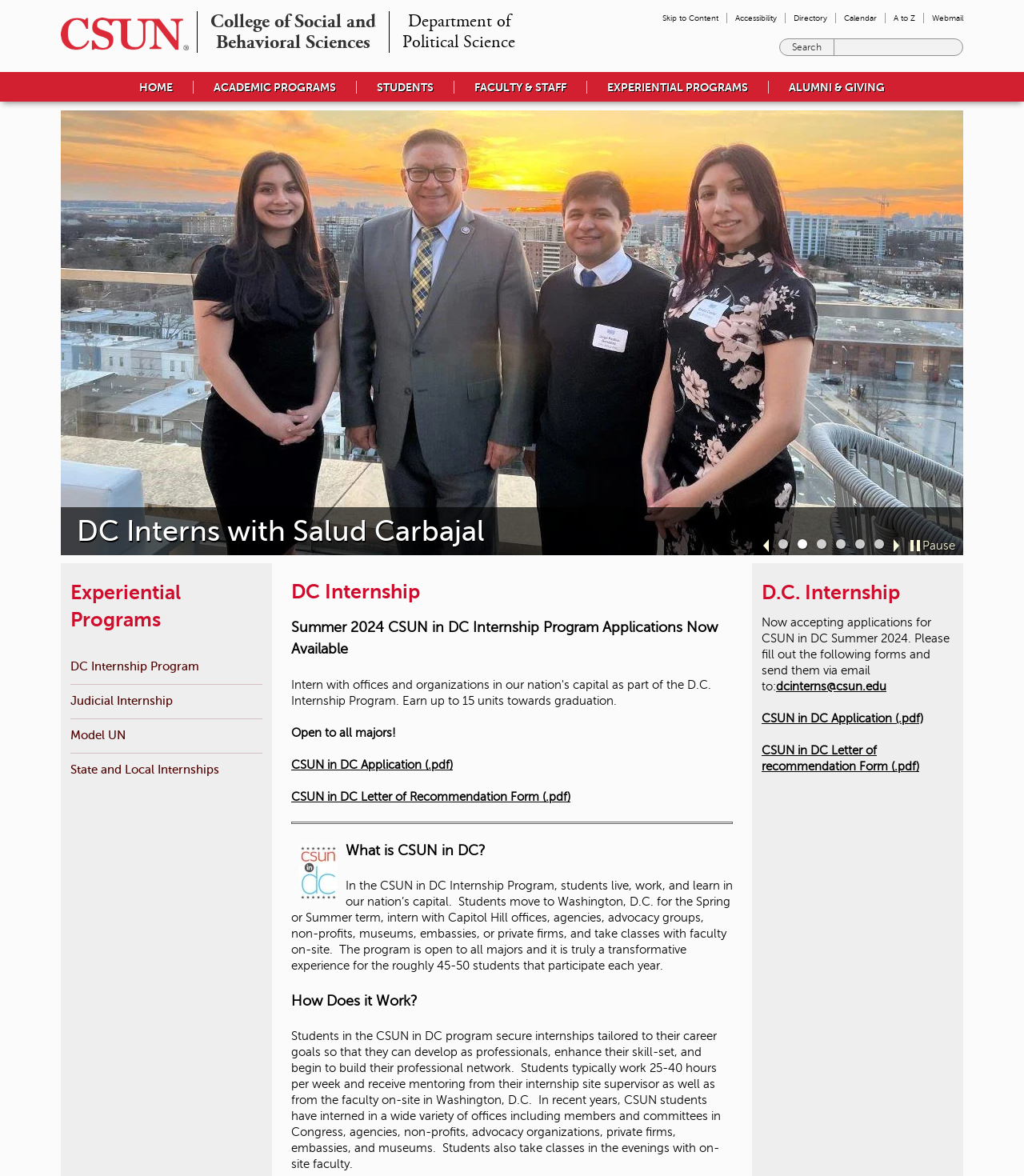Find the bounding box coordinates of the element's region that should be clicked in order to follow the given instruction: "Search for something". The coordinates should consist of four float numbers between 0 and 1, i.e., [left, top, right, bottom].

[0.815, 0.033, 0.94, 0.047]